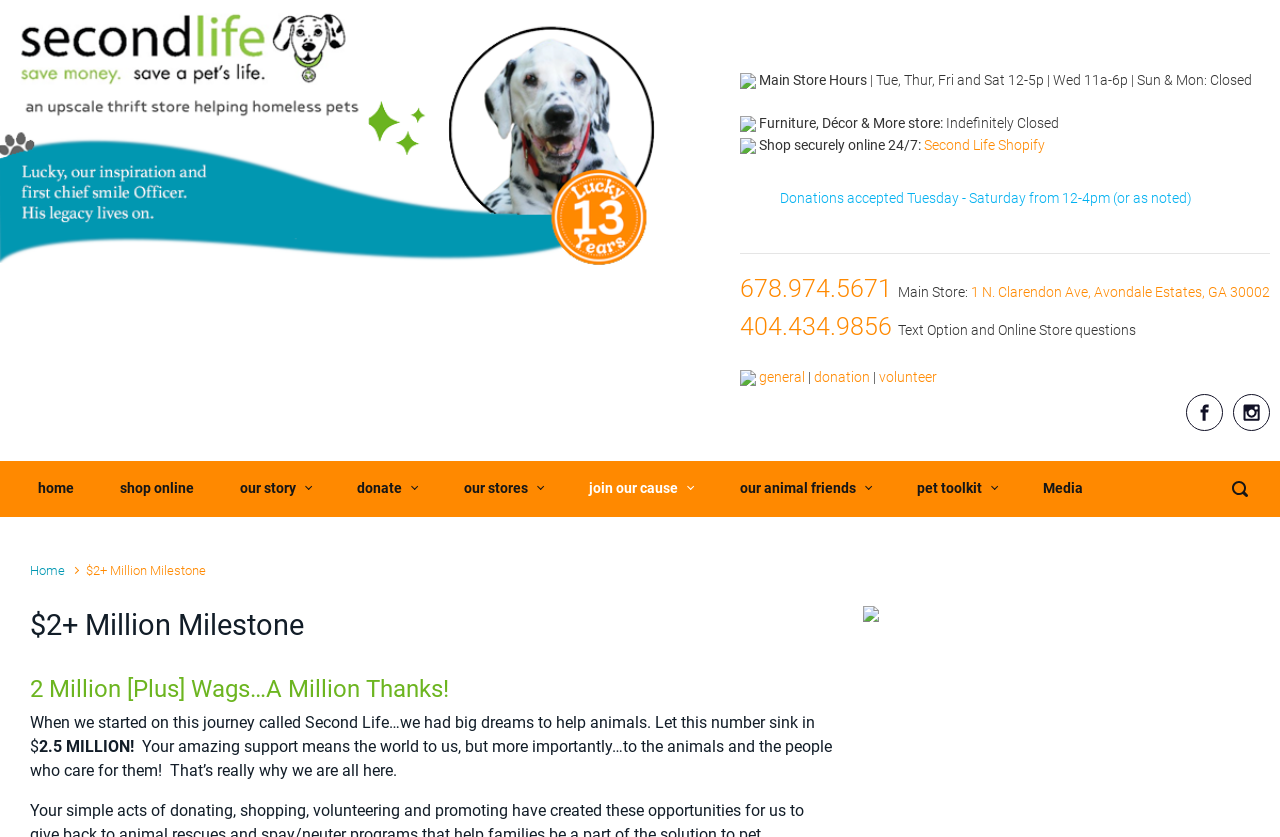Respond with a single word or phrase for the following question: 
What is the address of the main store?

1 N. Clarendon Ave, Avondale Estates, GA 30002